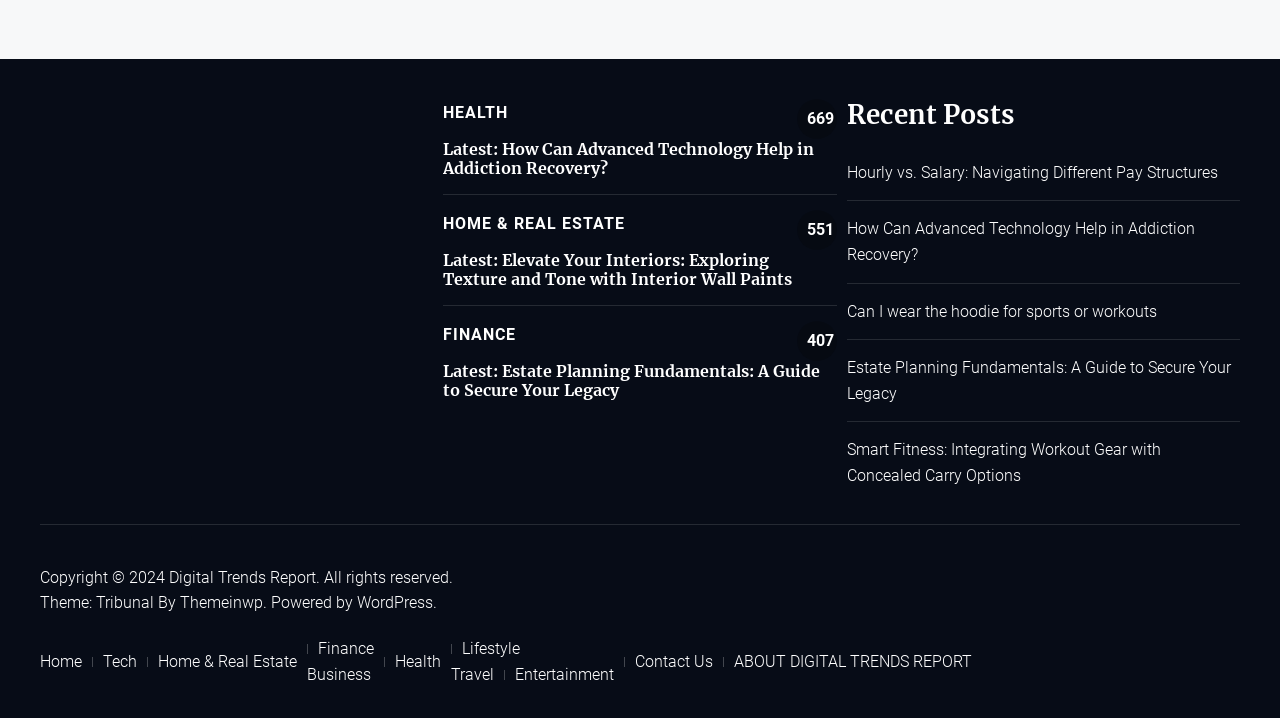Respond to the question below with a concise word or phrase:
What categories are available in the top navigation menu?

Tech, Home & Real Estate, Finance, etc.